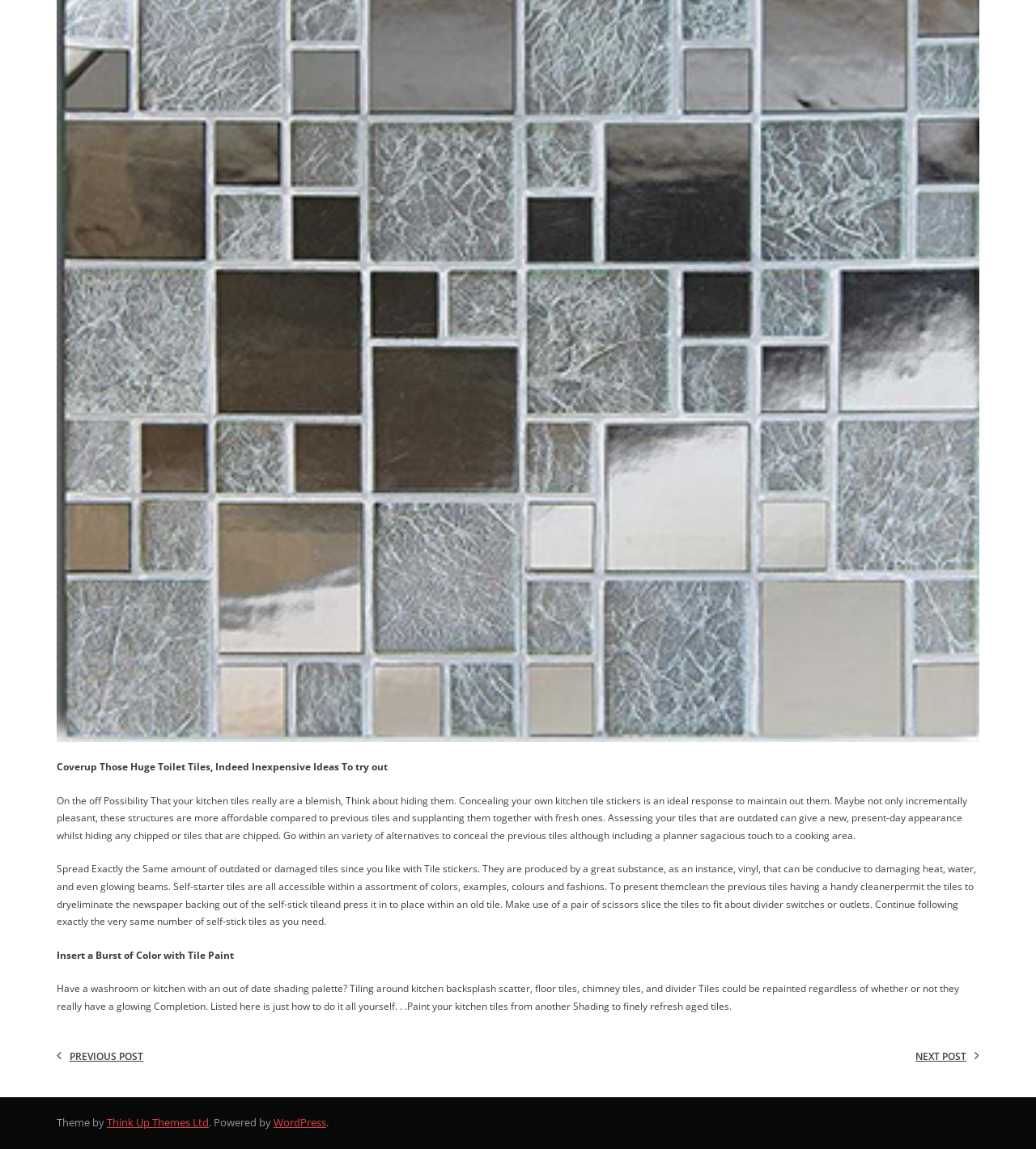Identify the bounding box coordinates for the UI element described as follows: "Previous Post". Ensure the coordinates are four float numbers between 0 and 1, formatted as [left, top, right, bottom].

[0.055, 0.912, 0.146, 0.927]